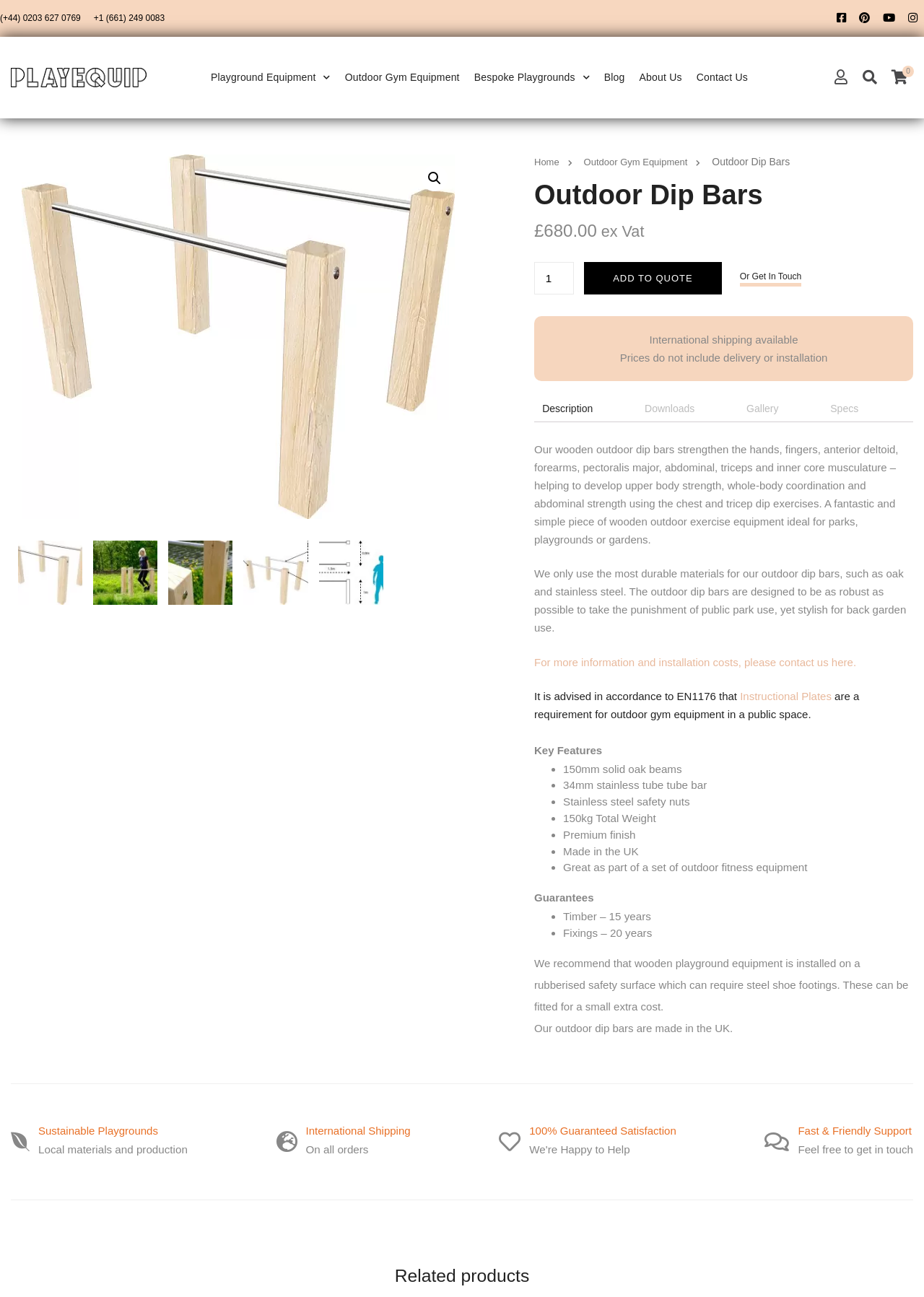Please locate the bounding box coordinates of the element that should be clicked to achieve the given instruction: "Change the 'Outdoor Dip Bars quantity'".

[0.578, 0.202, 0.621, 0.227]